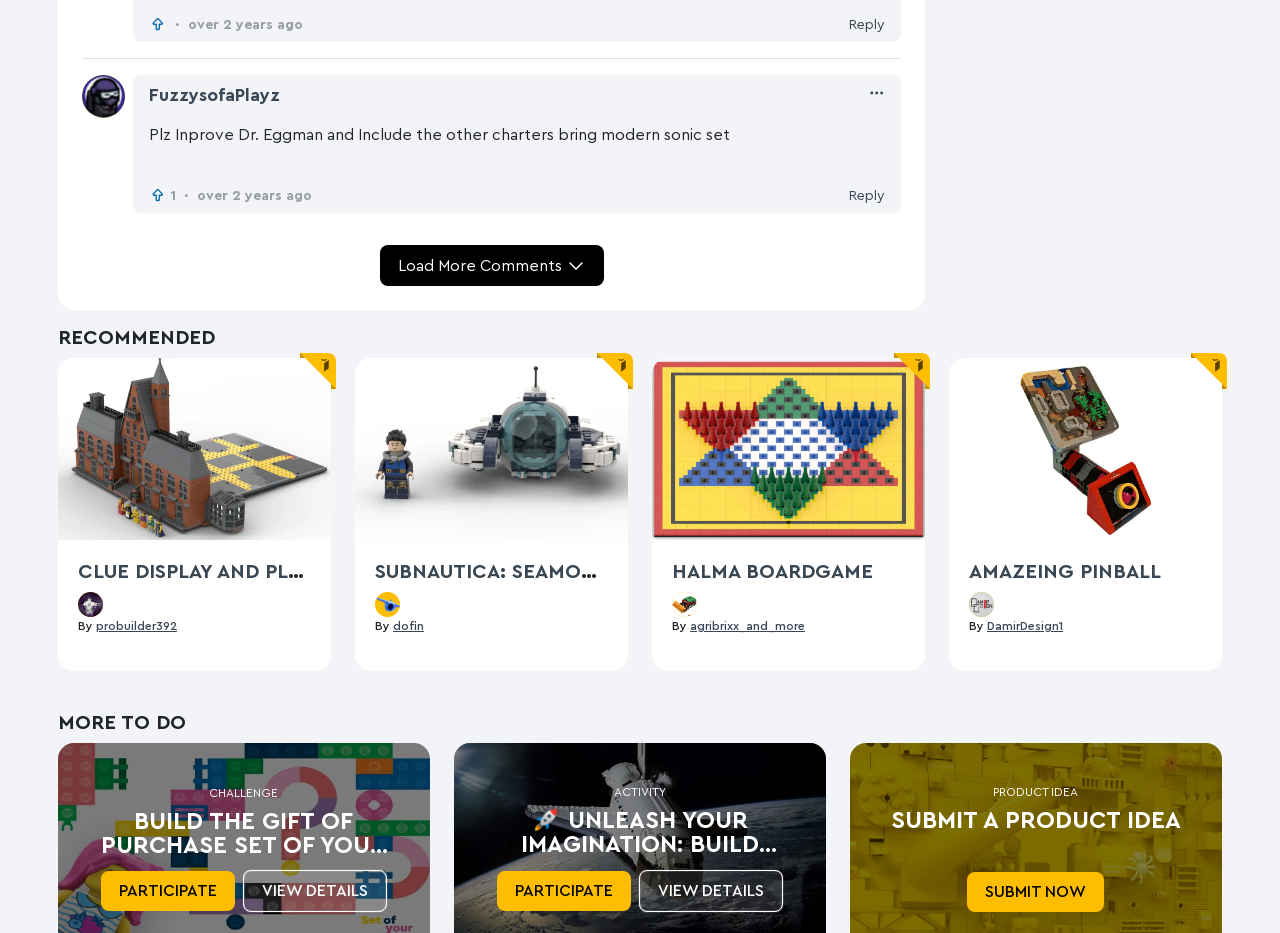Please find the bounding box coordinates of the element that needs to be clicked to perform the following instruction: "View Clue Display and Play Board Game". The bounding box coordinates should be four float numbers between 0 and 1, represented as [left, top, right, bottom].

[0.045, 0.471, 0.259, 0.488]